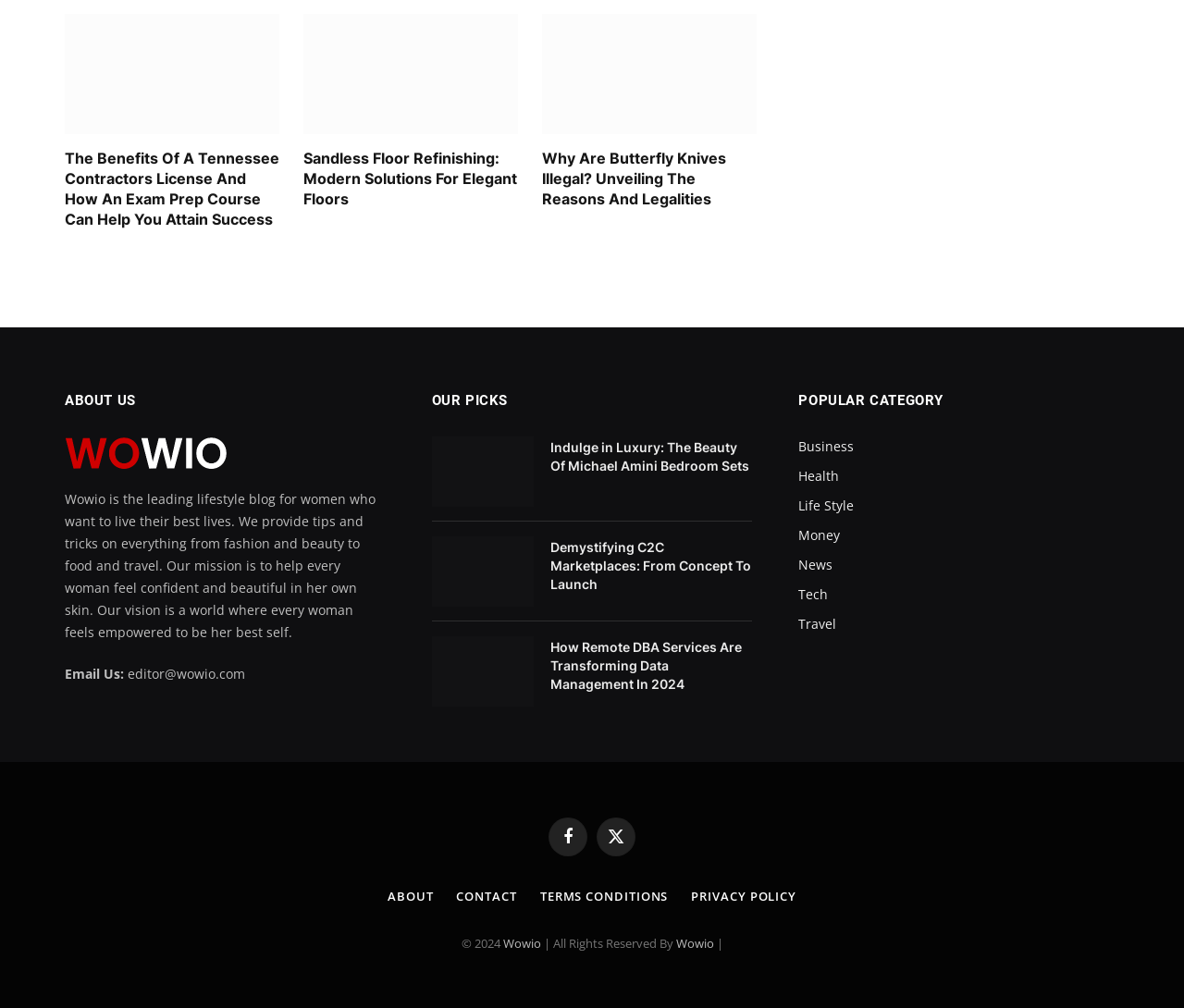What is the copyright information of the webpage?
Examine the screenshot and reply with a single word or phrase.

2024 Wowio